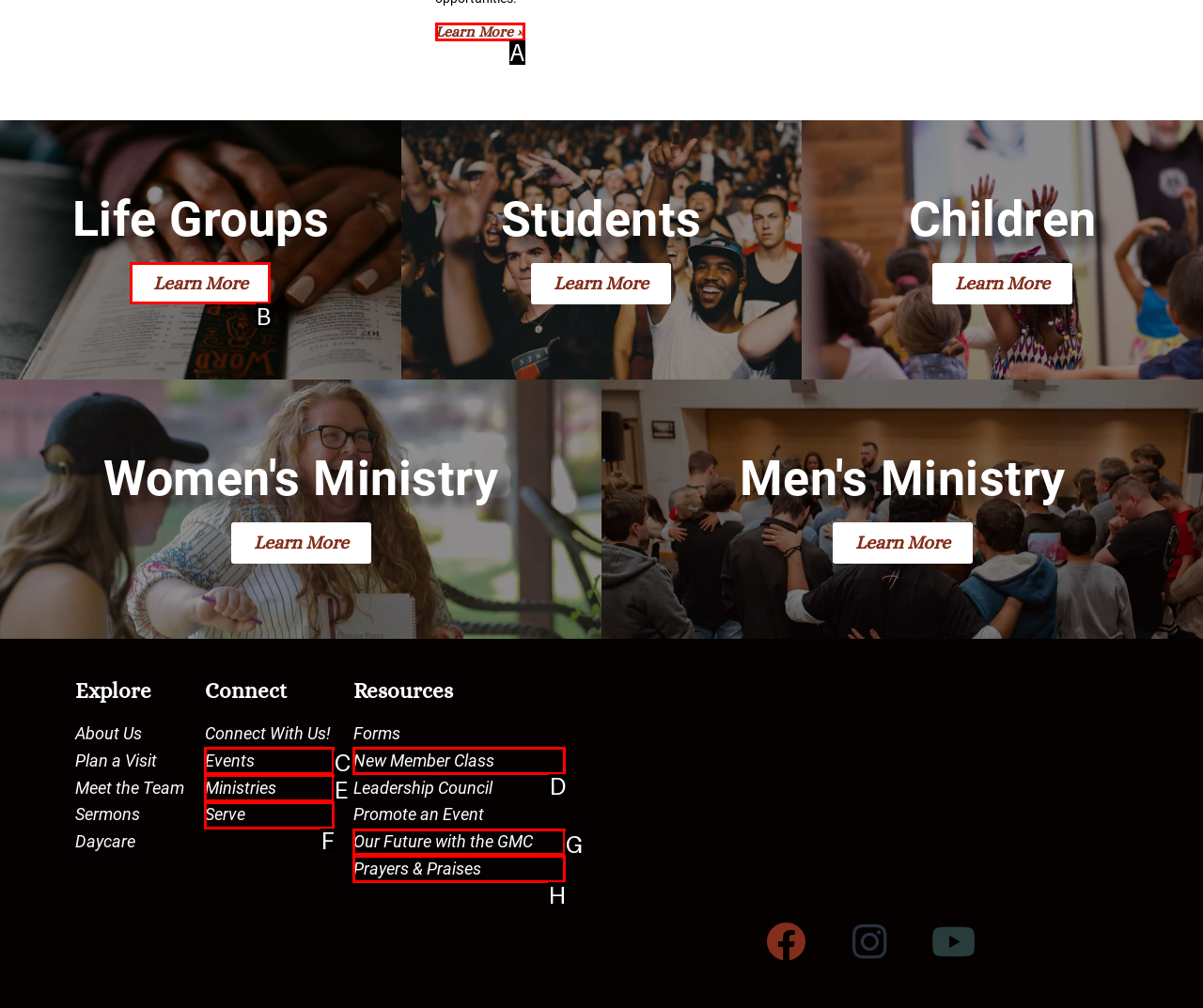Identify the option that corresponds to: Our Future with the GMC
Respond with the corresponding letter from the choices provided.

G